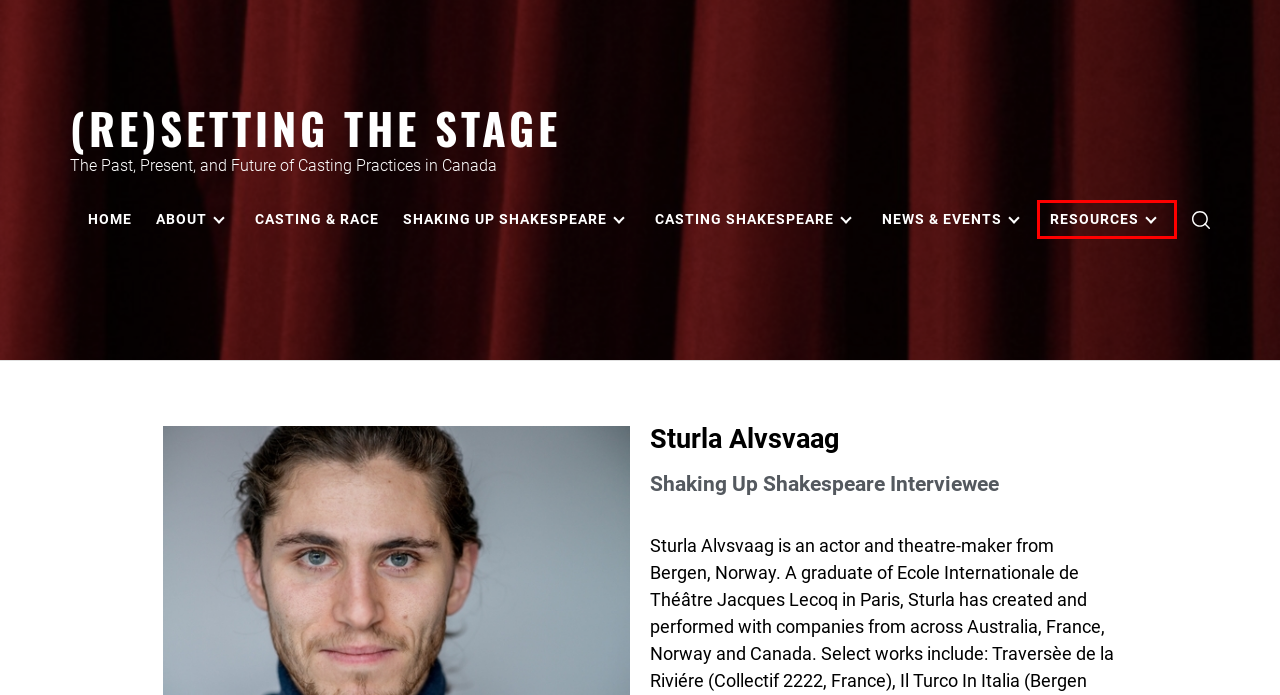You are given a screenshot of a webpage with a red bounding box around an element. Choose the most fitting webpage description for the page that appears after clicking the element within the red bounding box. Here are the candidates:
A. News & Events | (Re)Setting the Stage
B. Bibliography | (Re)Setting the Stage
C. Casting Shakespeare | (Re)Setting the Stage
D. About The Project | (Re)Setting the Stage
E. Casting & Race | (Re)Setting the Stage
F. Home | (Re)Setting the Stage
G. UnitedTheme - Professional, easy to use Modern WordPress Themes
H. Shaking Up Shakespeare | (Re)Setting the Stage

B